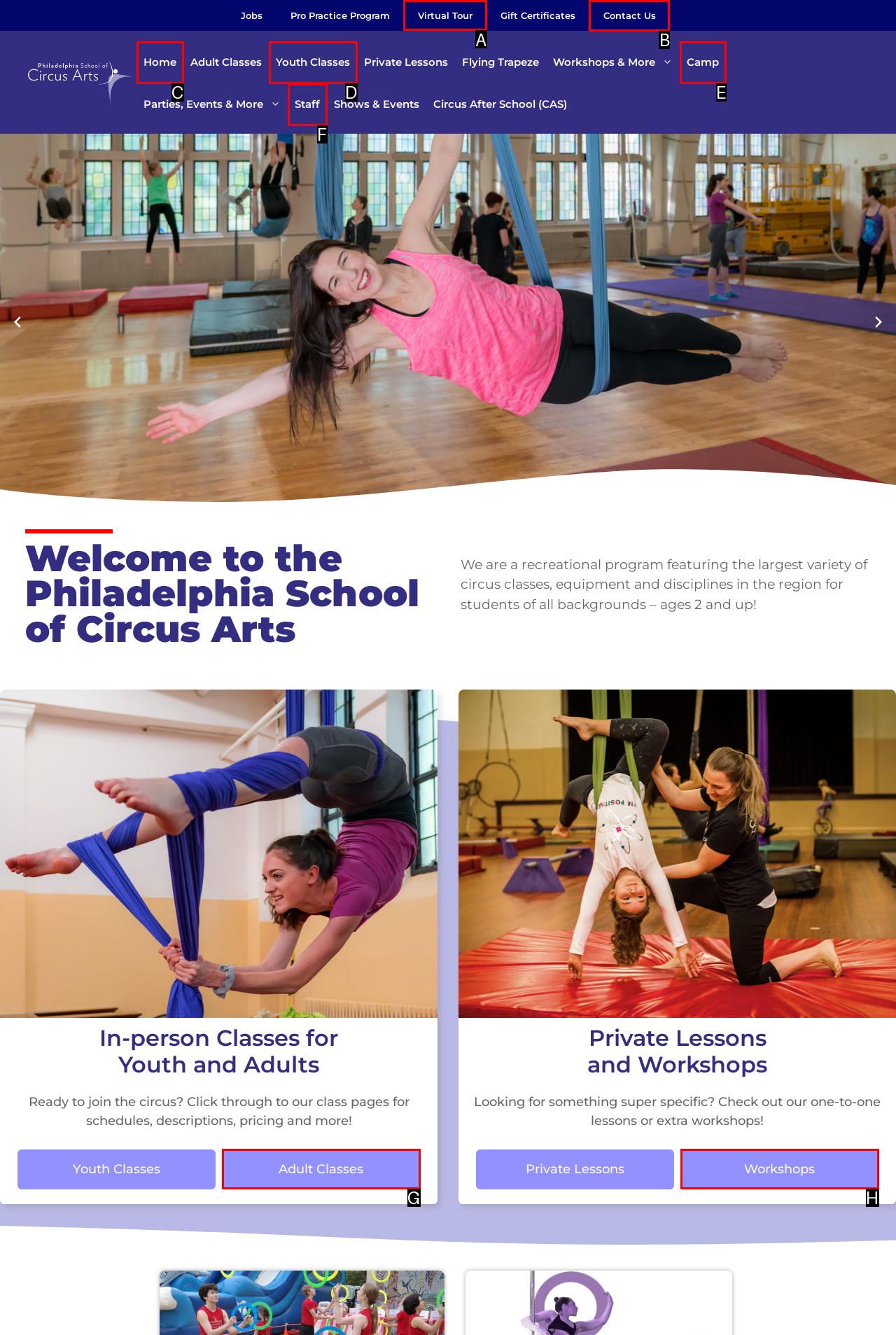Please indicate which option's letter corresponds to the task: View Virtual Tour by examining the highlighted elements in the screenshot.

A